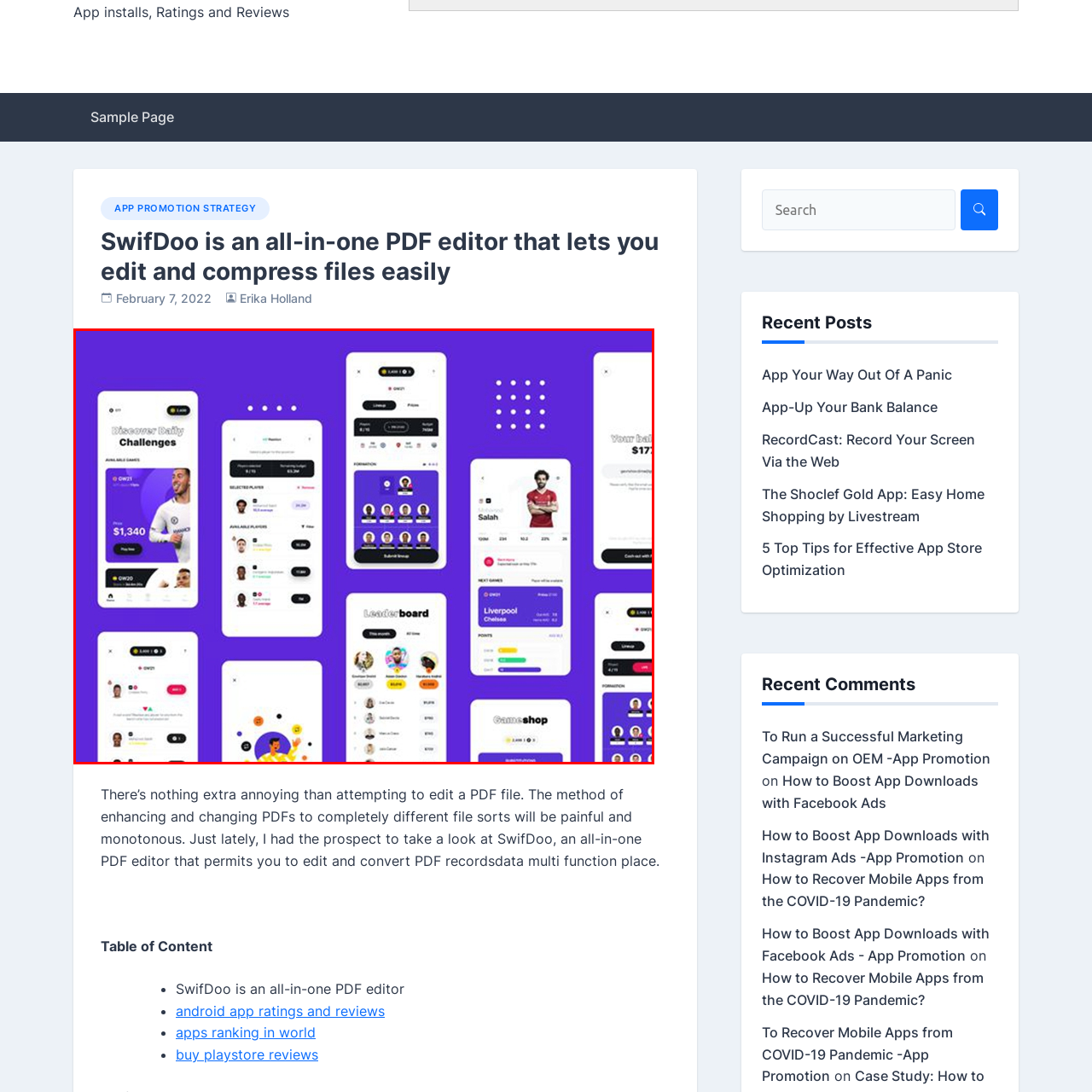Examine the portion within the green circle, What is the earnings of the player shown? 
Reply succinctly with a single word or phrase.

$1,340